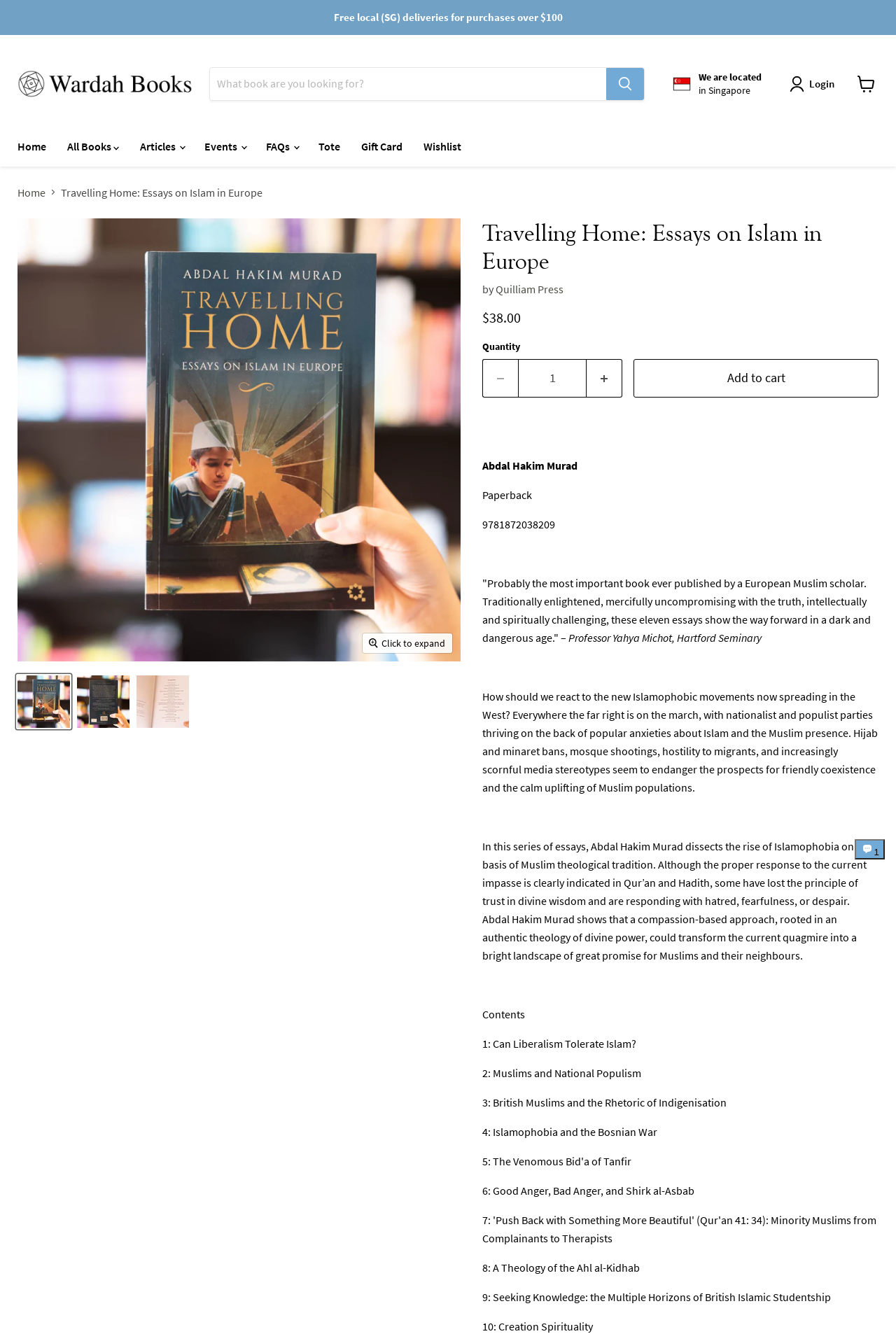How many essays are in the book?
Answer the question with detailed information derived from the image.

I found the answer by looking at the text on the webpage, specifically the section that describes the book. The text mentions that the book contains 'eleven essays'.